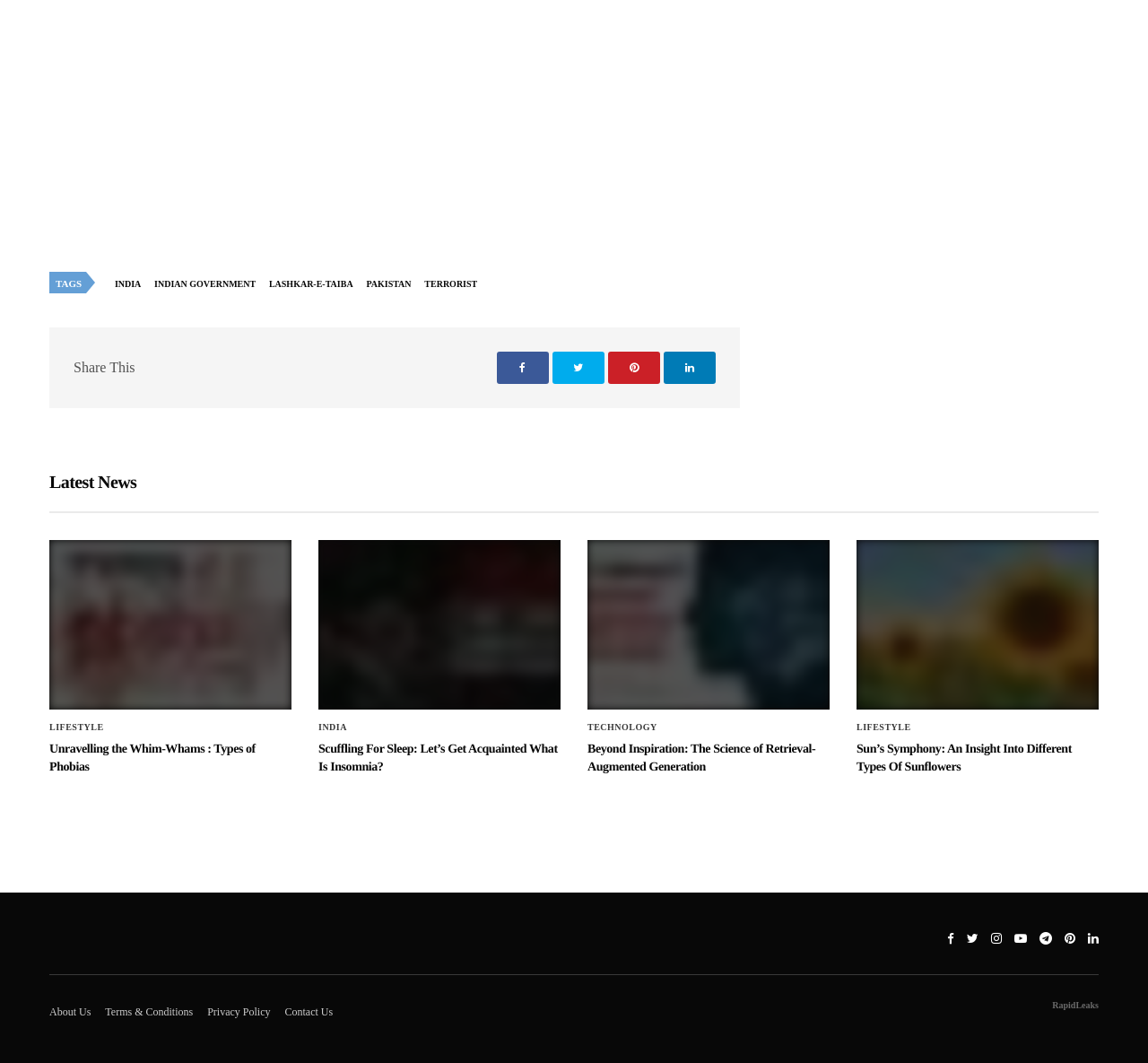Please provide a detailed answer to the question below by examining the image:
How many social media sharing links are available?

I counted the number of social media sharing links at the bottom of the webpage and found 5 of them, including Facebook, Twitter, and others.